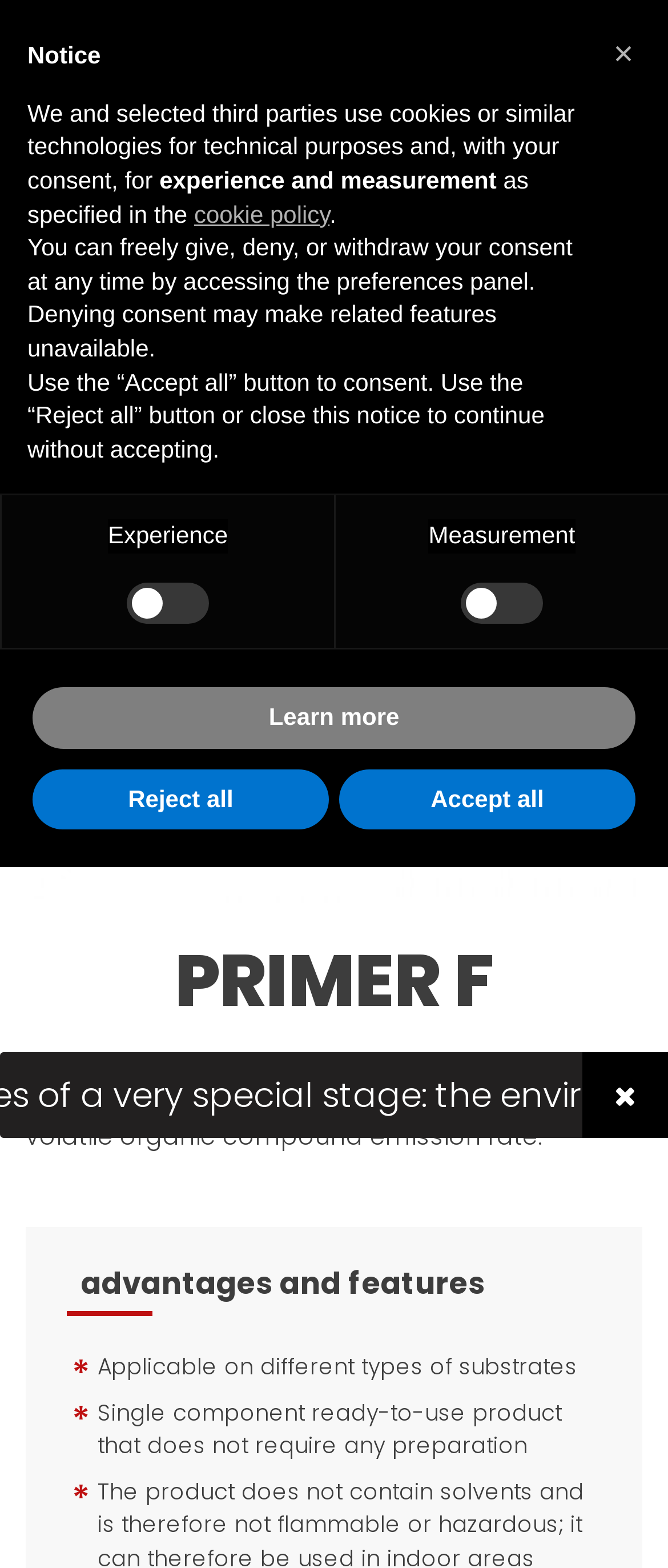What are the advantages of the product?
Using the picture, provide a one-word or short phrase answer.

Applicable on different substrates, Single component ready-to-use